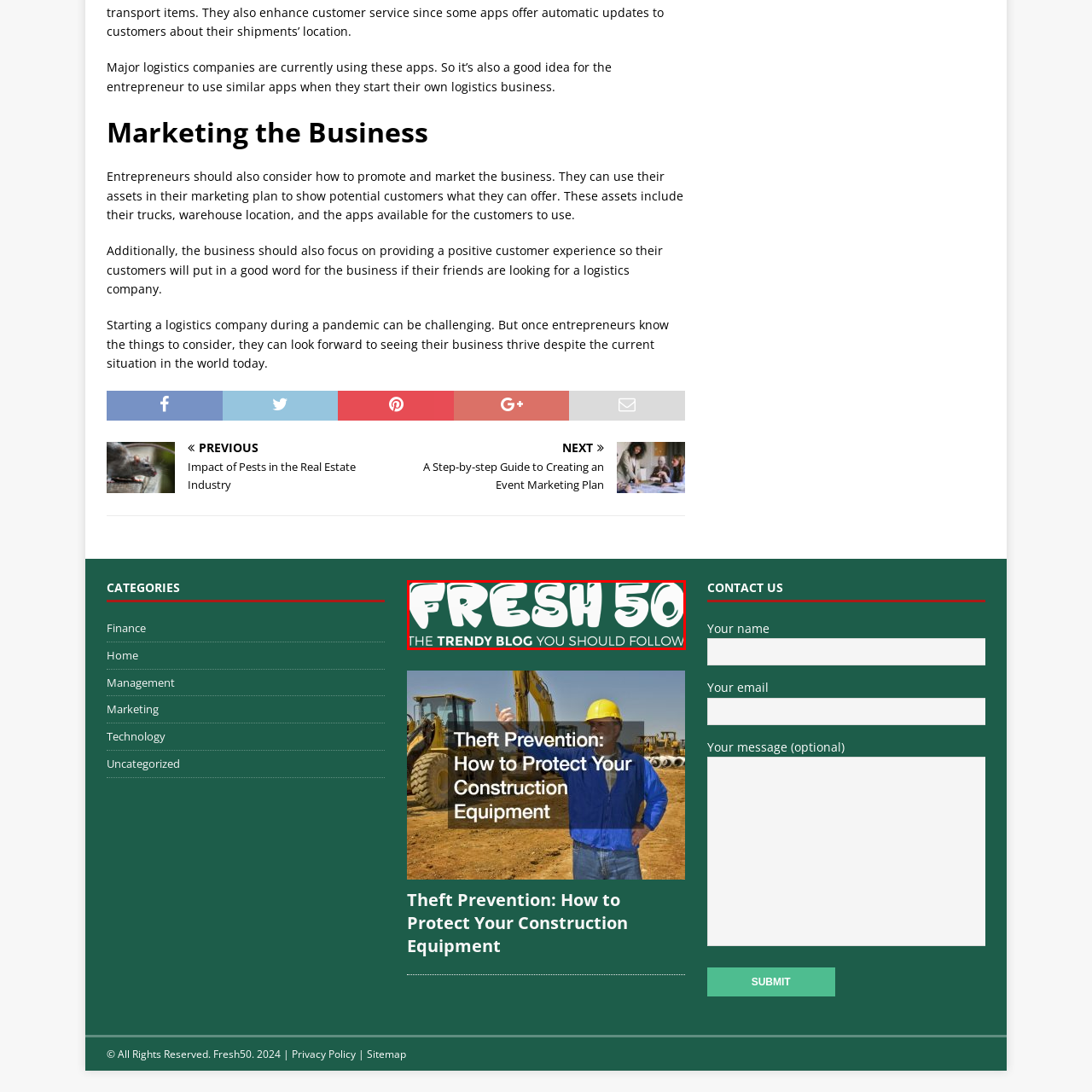What is the style of the font used in the logo?
Inspect the image inside the red bounding box and answer the question with as much detail as you can.

The caption describes the logo of 'Fresh 50' as being styled in a modern and playful font, showcasing a vibrant aesthetic that resonates with contemporary trends.